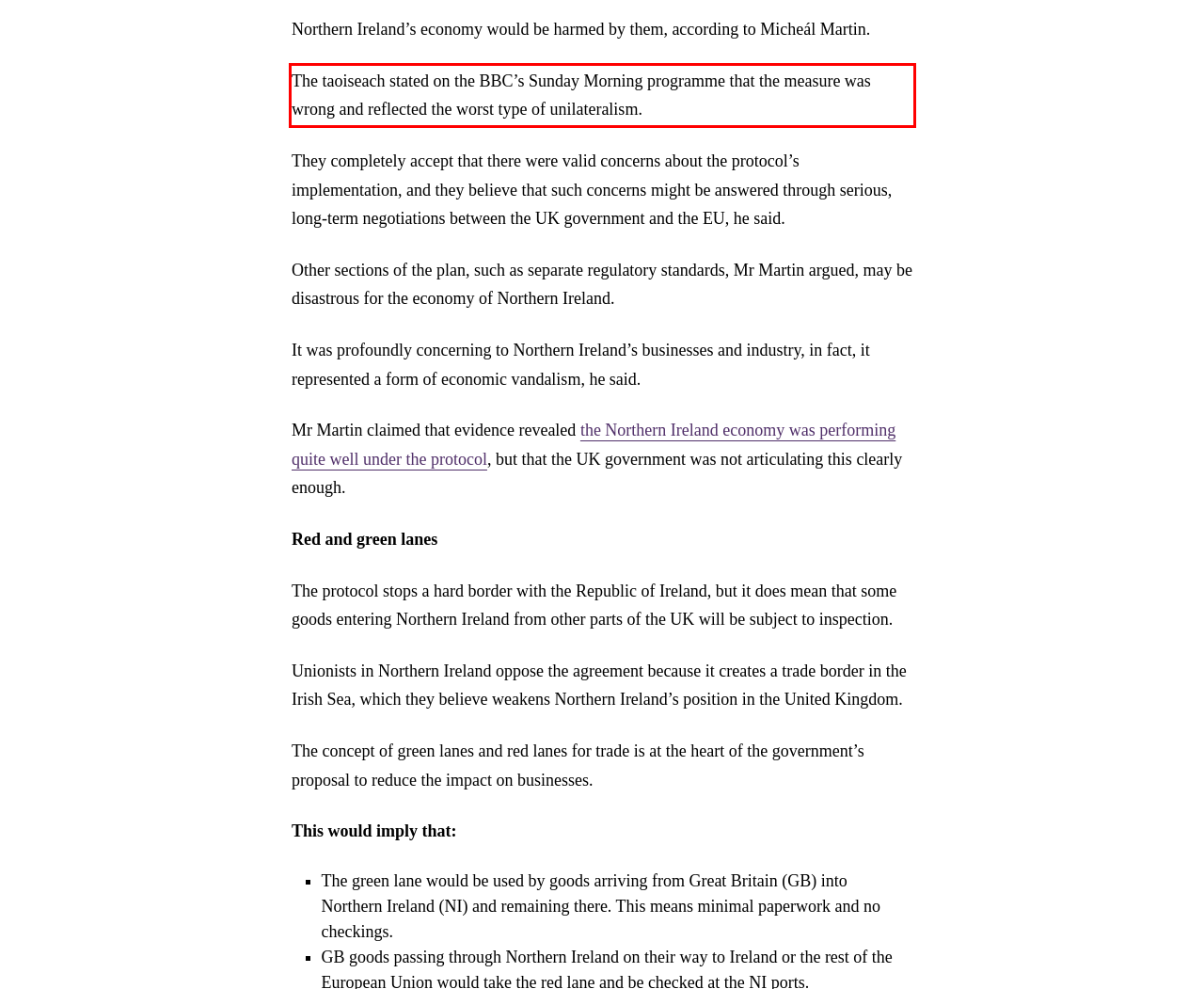Examine the screenshot of the webpage, locate the red bounding box, and perform OCR to extract the text contained within it.

The taoiseach stated on the BBC’s Sunday Morning programme that the measure was wrong and reflected the worst type of unilateralism.